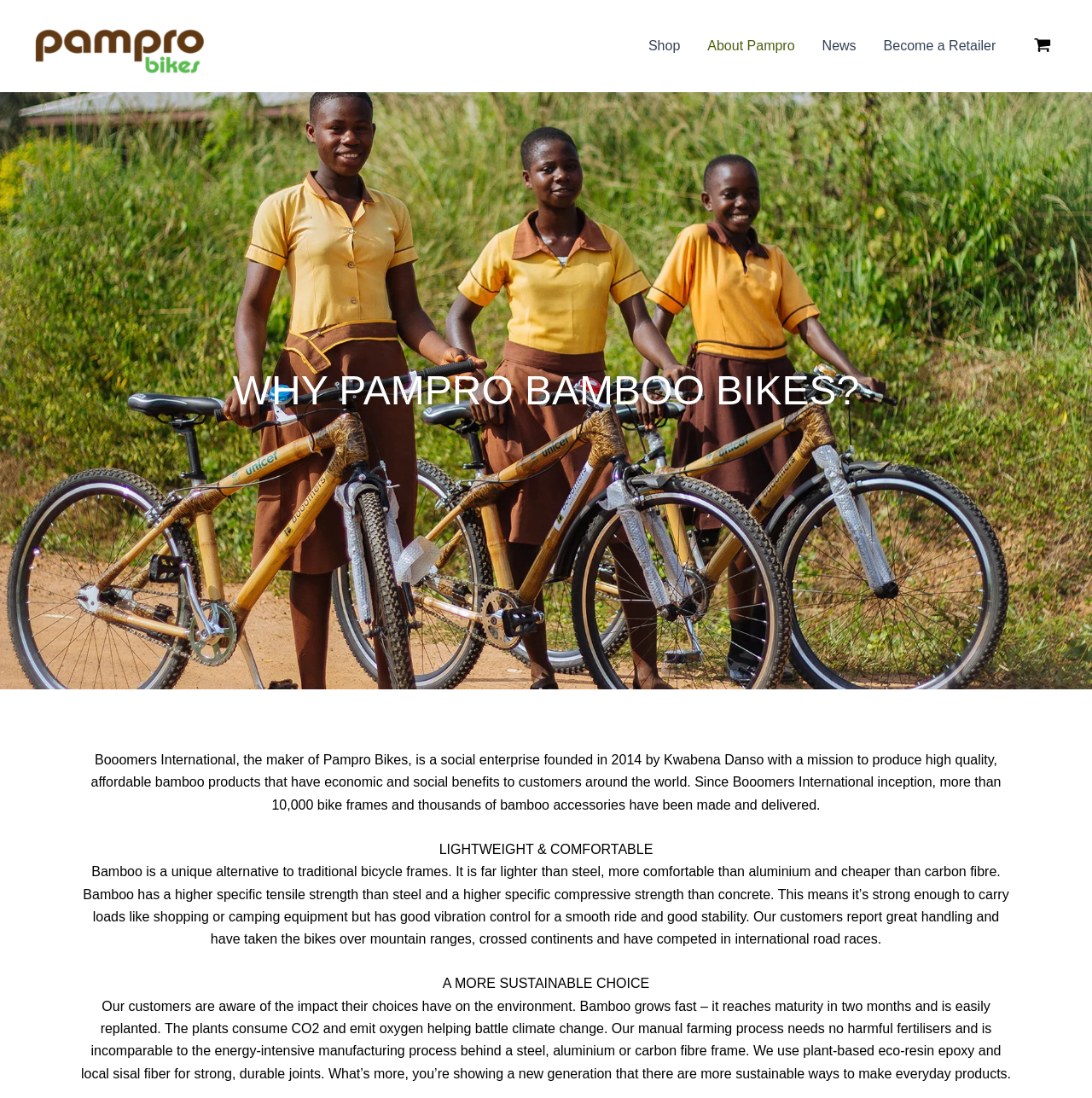How many bike frames have been made by Booomers International?
Please provide a comprehensive and detailed answer to the question.

The webpage states that 'Since Booomers International inception, more than 10,000 bike frames and thousands of bamboo accessories have been made and delivered', which indicates that over 10,000 bike frames have been made by Booomers International.